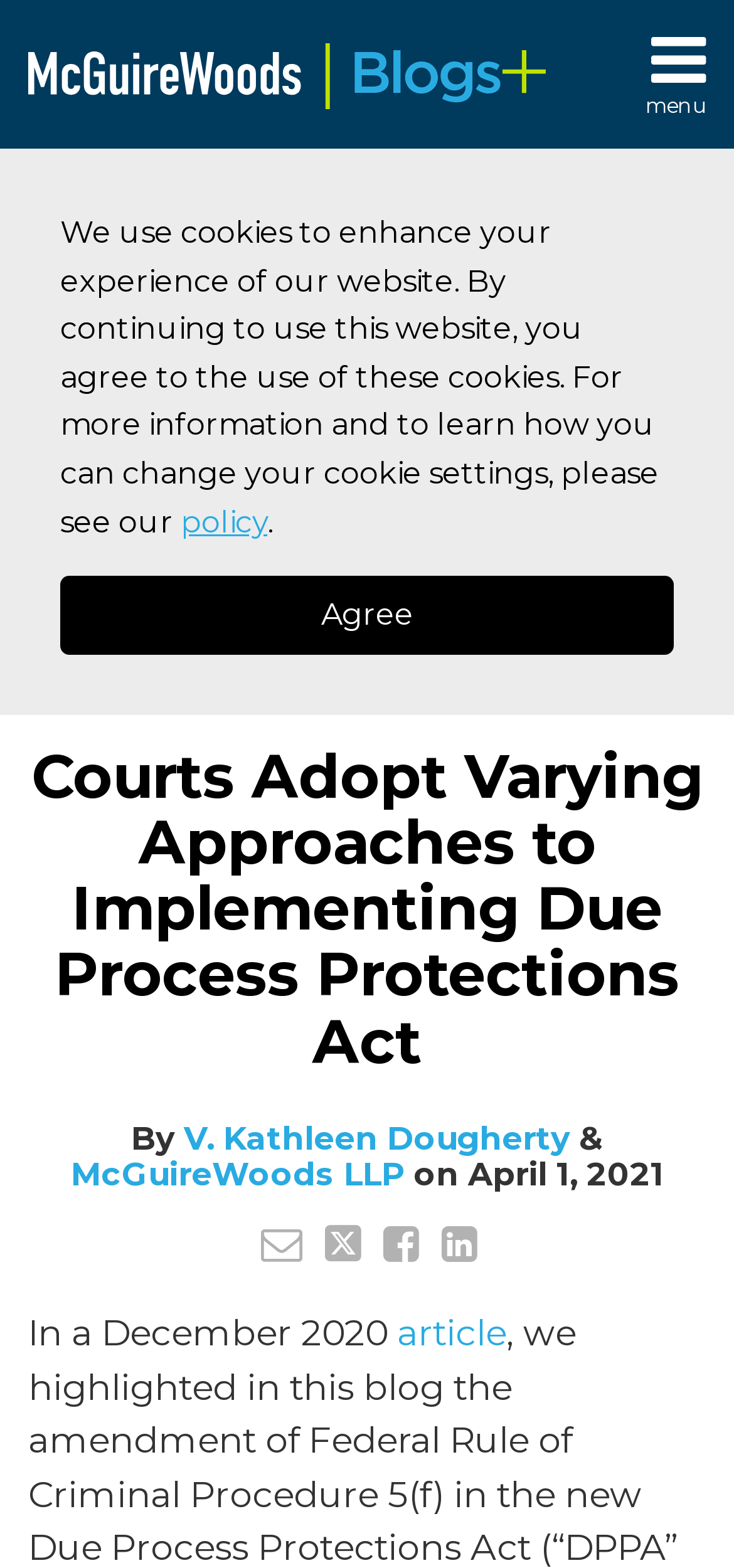Show the bounding box coordinates for the HTML element described as: "Tweet this post".

[0.442, 0.78, 0.491, 0.806]